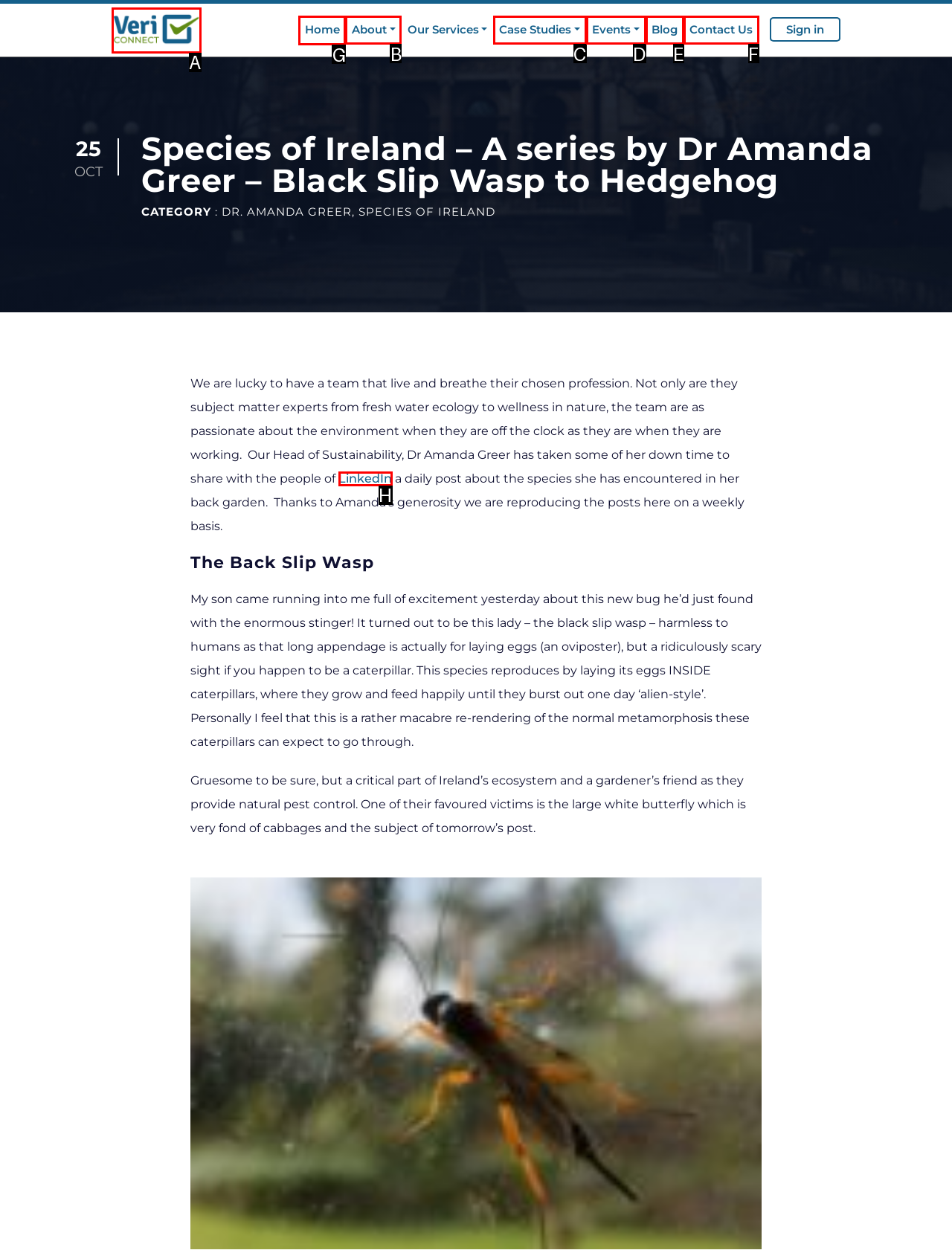Point out the HTML element I should click to achieve the following task: Go to the Home page Provide the letter of the selected option from the choices.

G